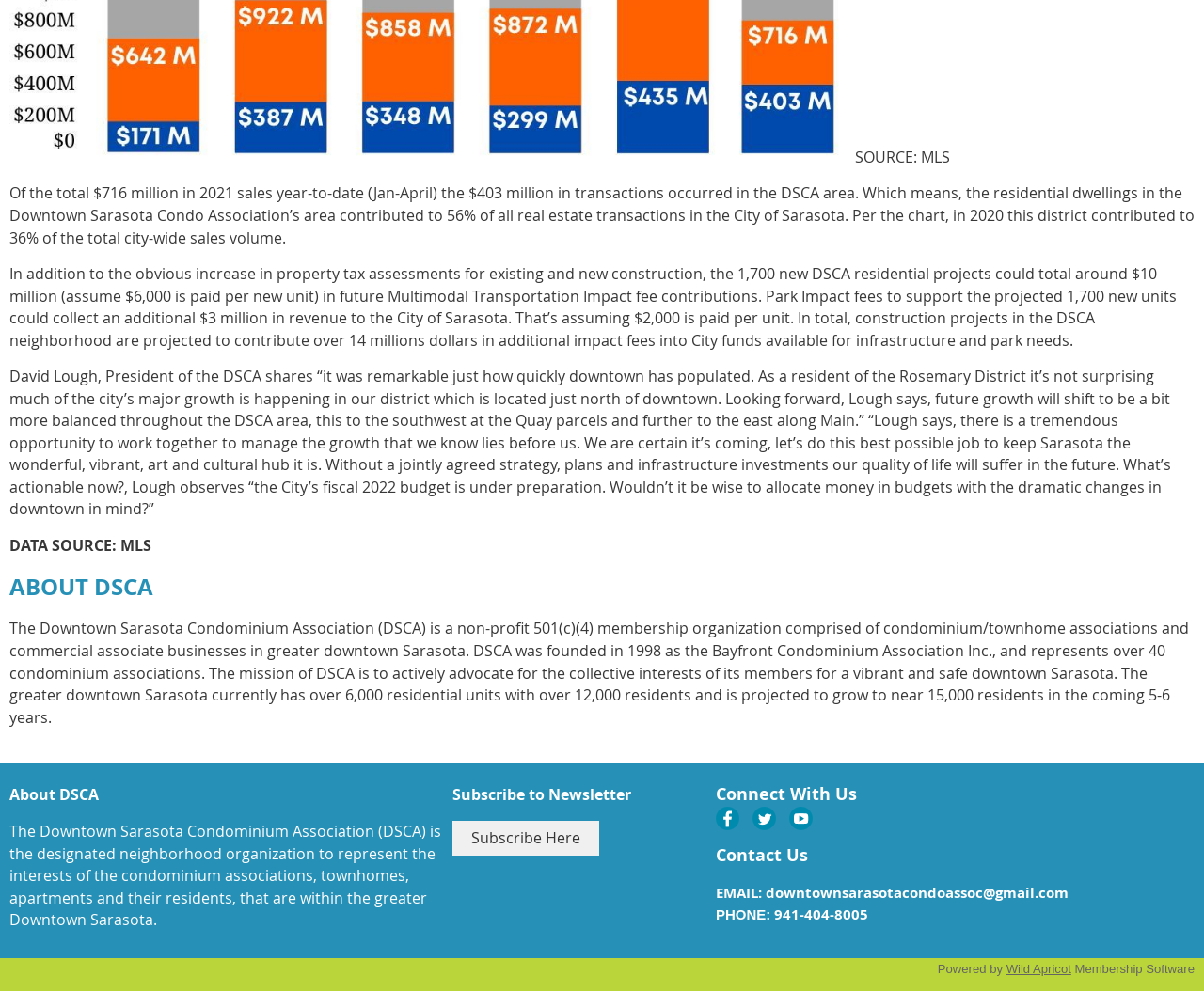What is the name of the organization that represents condominium associations, townhomes, apartments, and their residents in greater downtown Sarasota?
Look at the image and answer the question using a single word or phrase.

DSCA